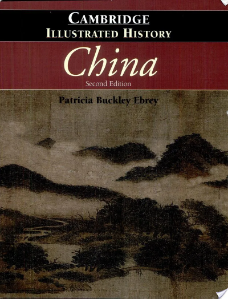Who is the author of the book?
Please provide a single word or phrase as your answer based on the image.

Patricia Buckley Ebrey